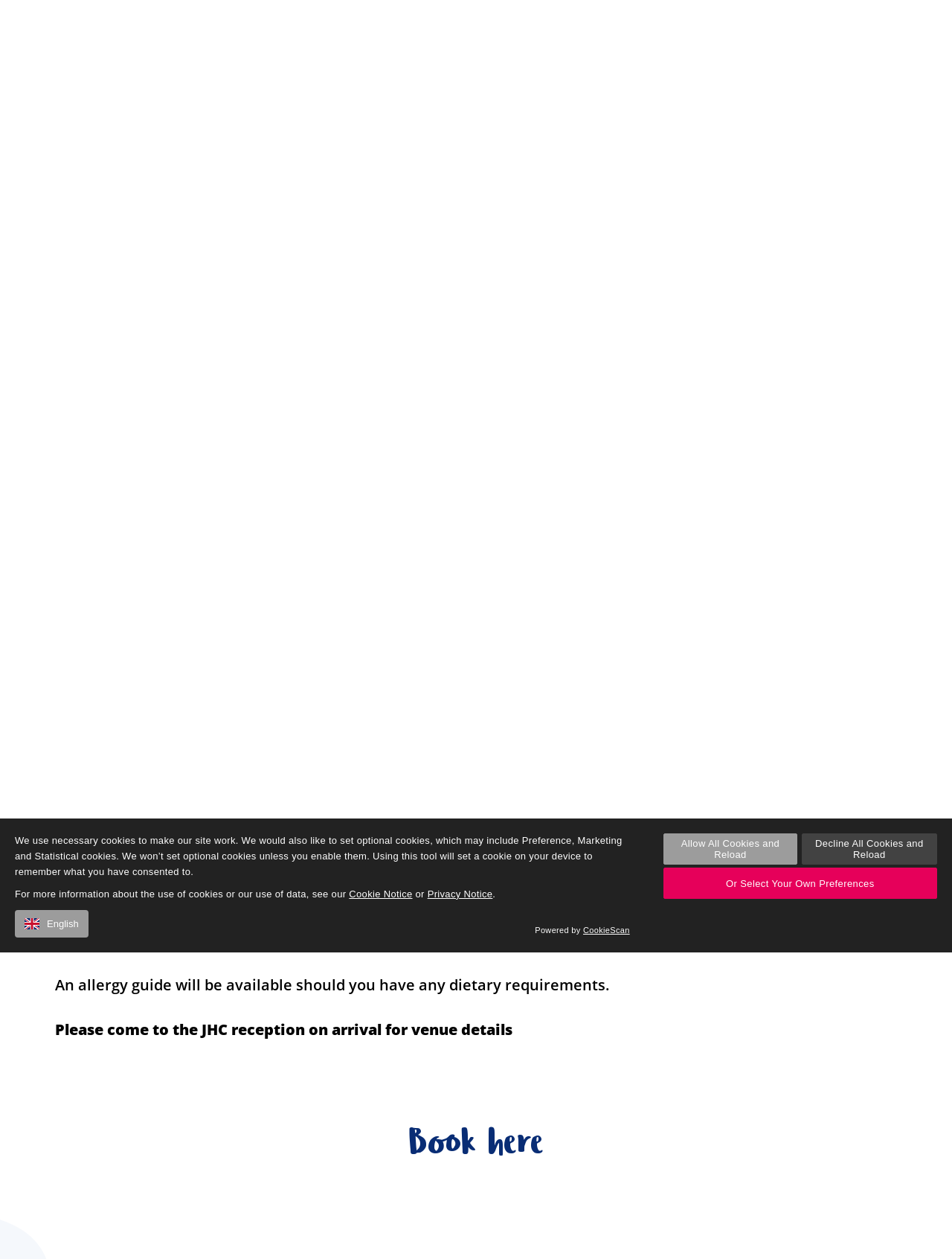Locate the bounding box coordinates of the segment that needs to be clicked to meet this instruction: "Click on Site logo".

[0.058, 0.033, 0.281, 0.064]